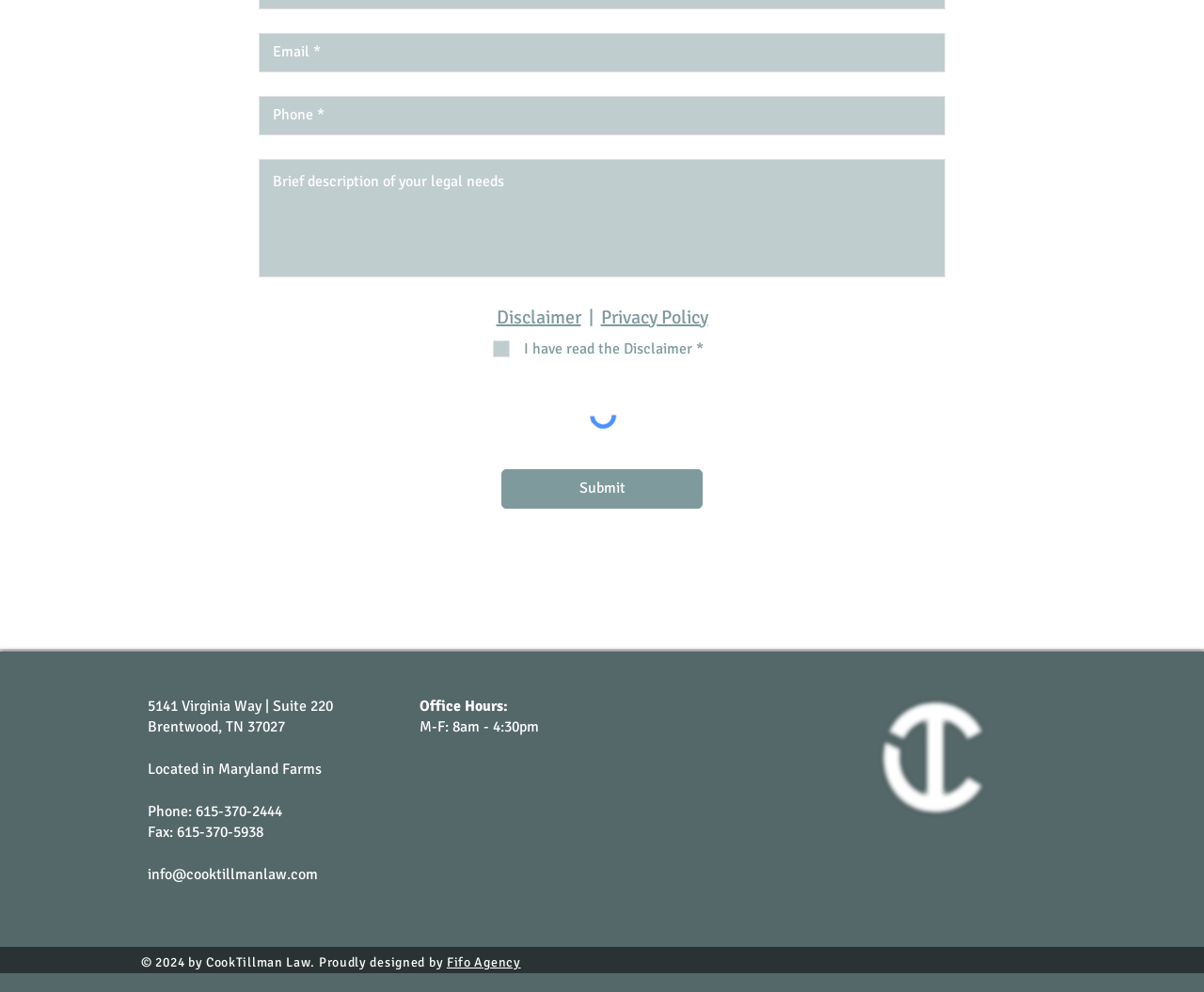Provide the bounding box coordinates for the specified HTML element described in this description: "Disclaimer". The coordinates should be four float numbers ranging from 0 to 1, in the format [left, top, right, bottom].

[0.412, 0.308, 0.482, 0.331]